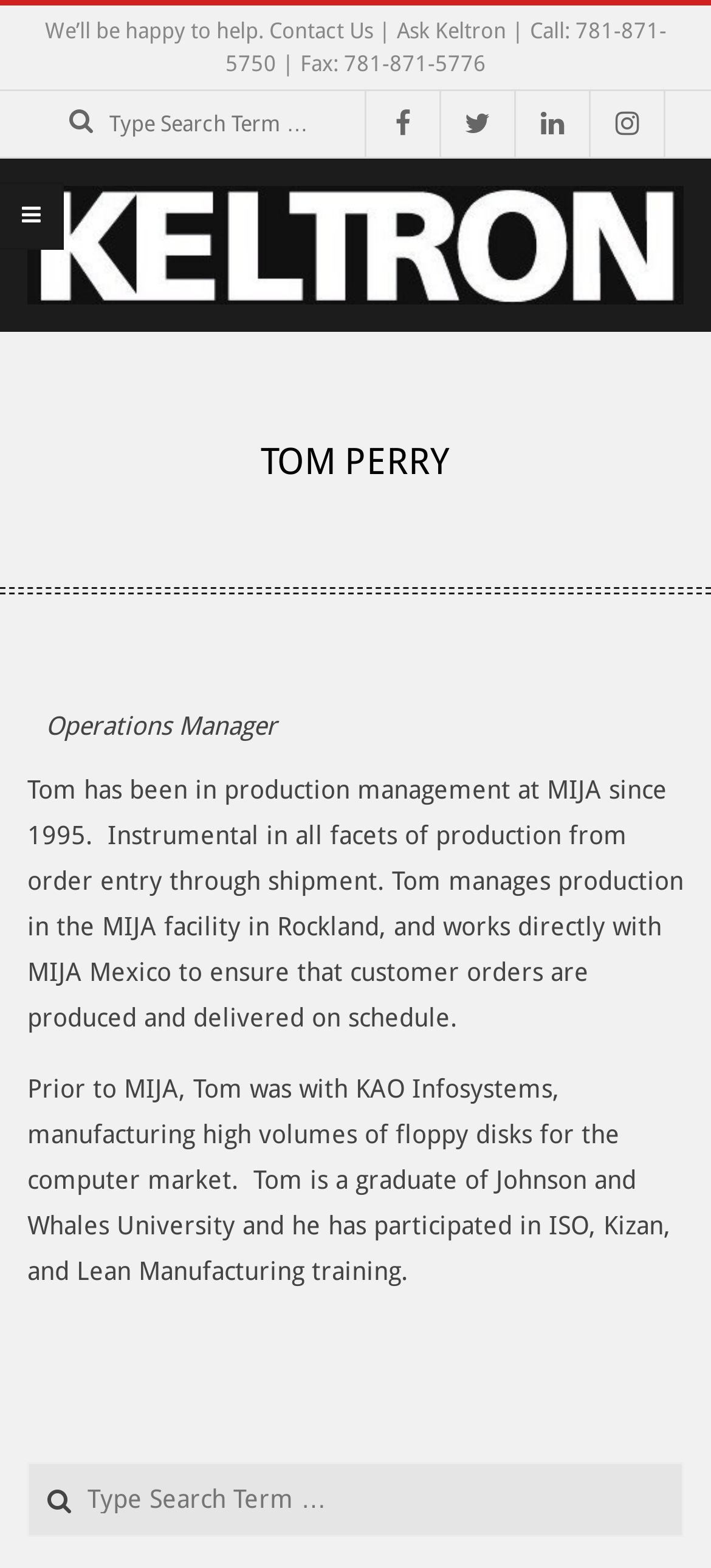What is the name of the company Tom works for?
Based on the image, please offer an in-depth response to the question.

I found this information by reading the text under the 'TOM PERRY' heading, which mentions 'production management at MIJA'.